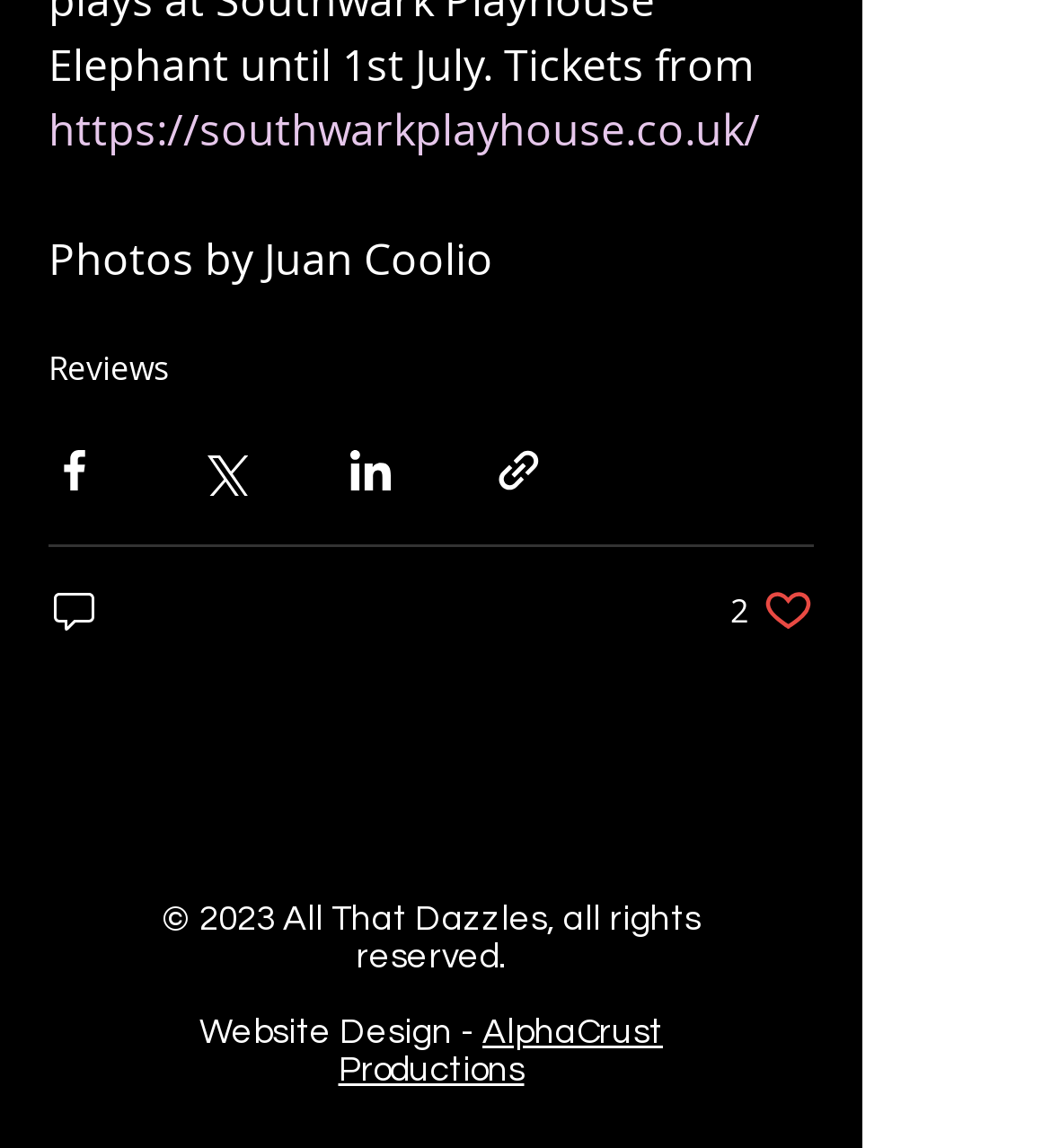How many likes does the post have?
Please describe in detail the information shown in the image to answer the question.

I looked at the button that says '2 likes. Post not marked as liked' and found that the post has 2 likes.